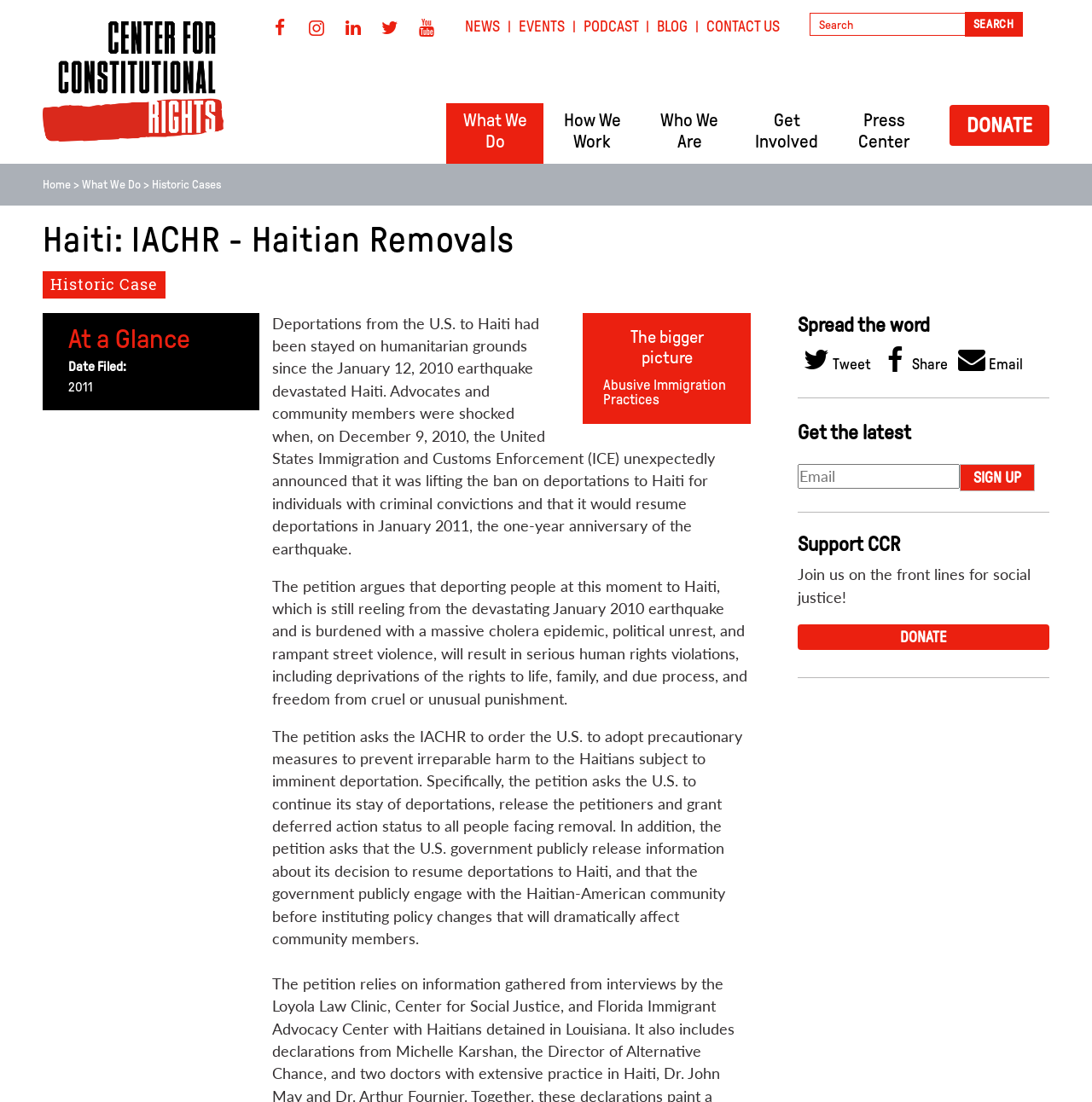Please answer the following question using a single word or phrase: What is the purpose of the petition?

To prevent human rights violations